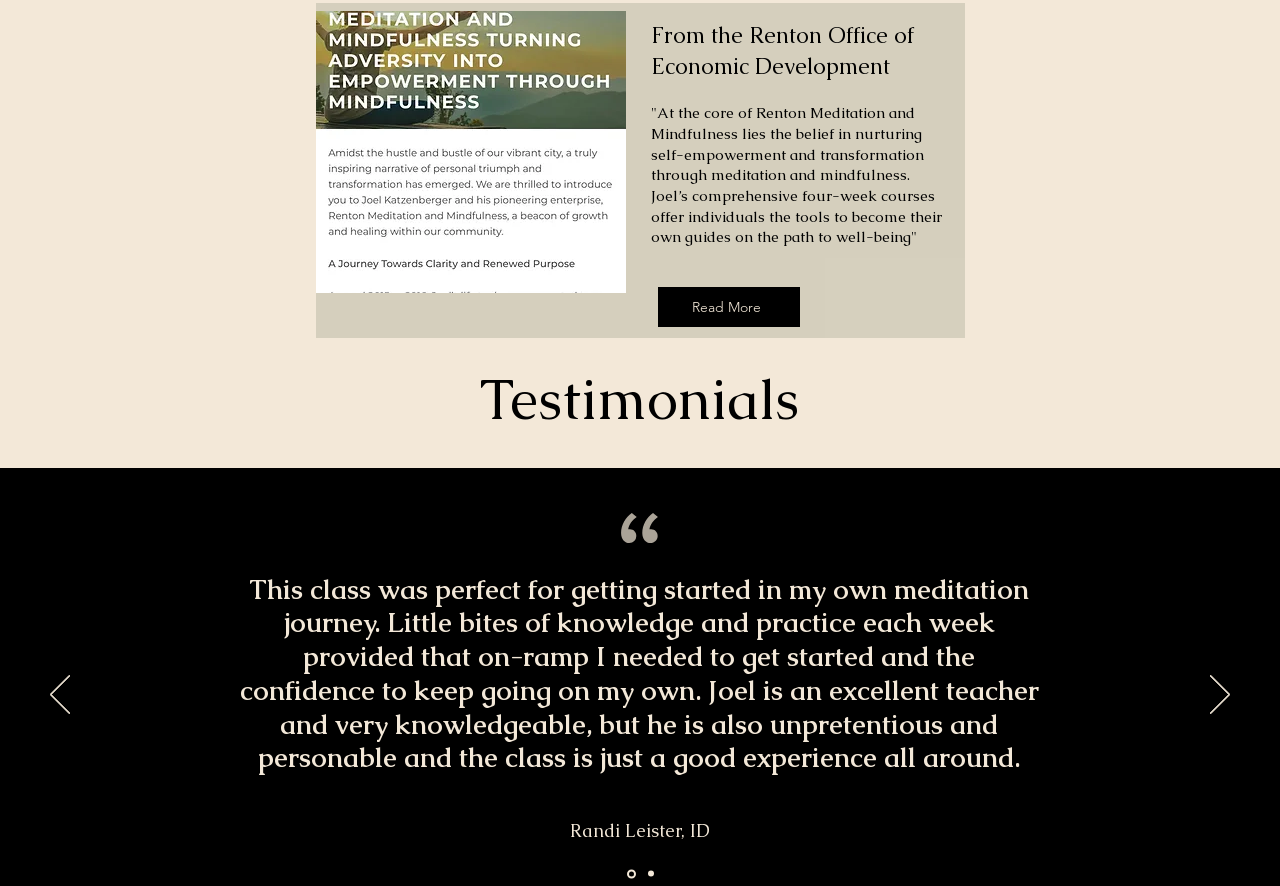Find the bounding box of the UI element described as follows: "Read More".

[0.514, 0.324, 0.625, 0.369]